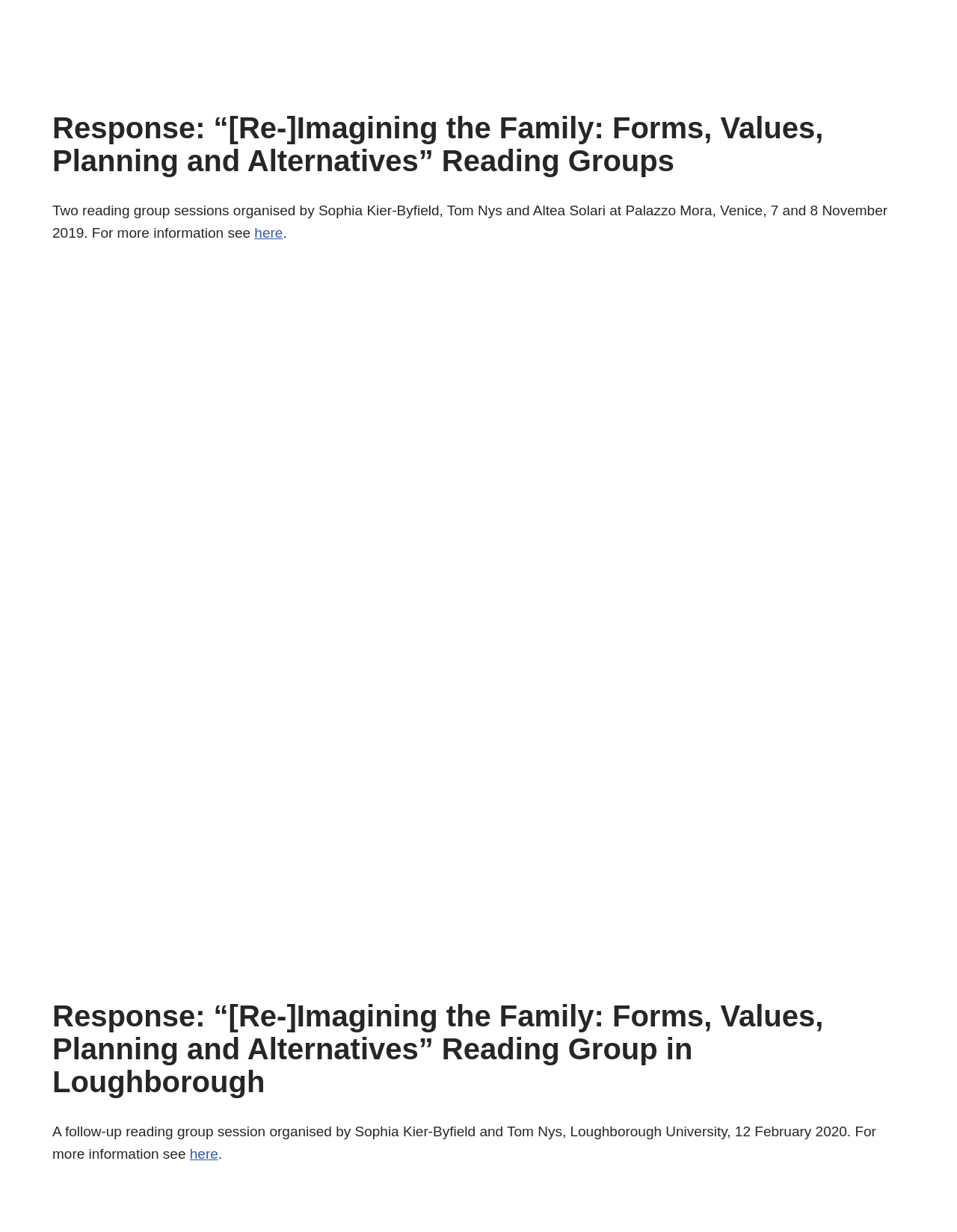What is the purpose of the 'here' links?
Kindly offer a detailed explanation using the data available in the image.

The 'here' links are likely used to provide more information about the reading group sessions, as indicated by the descriptions 'For more information see here' accompanying the links.